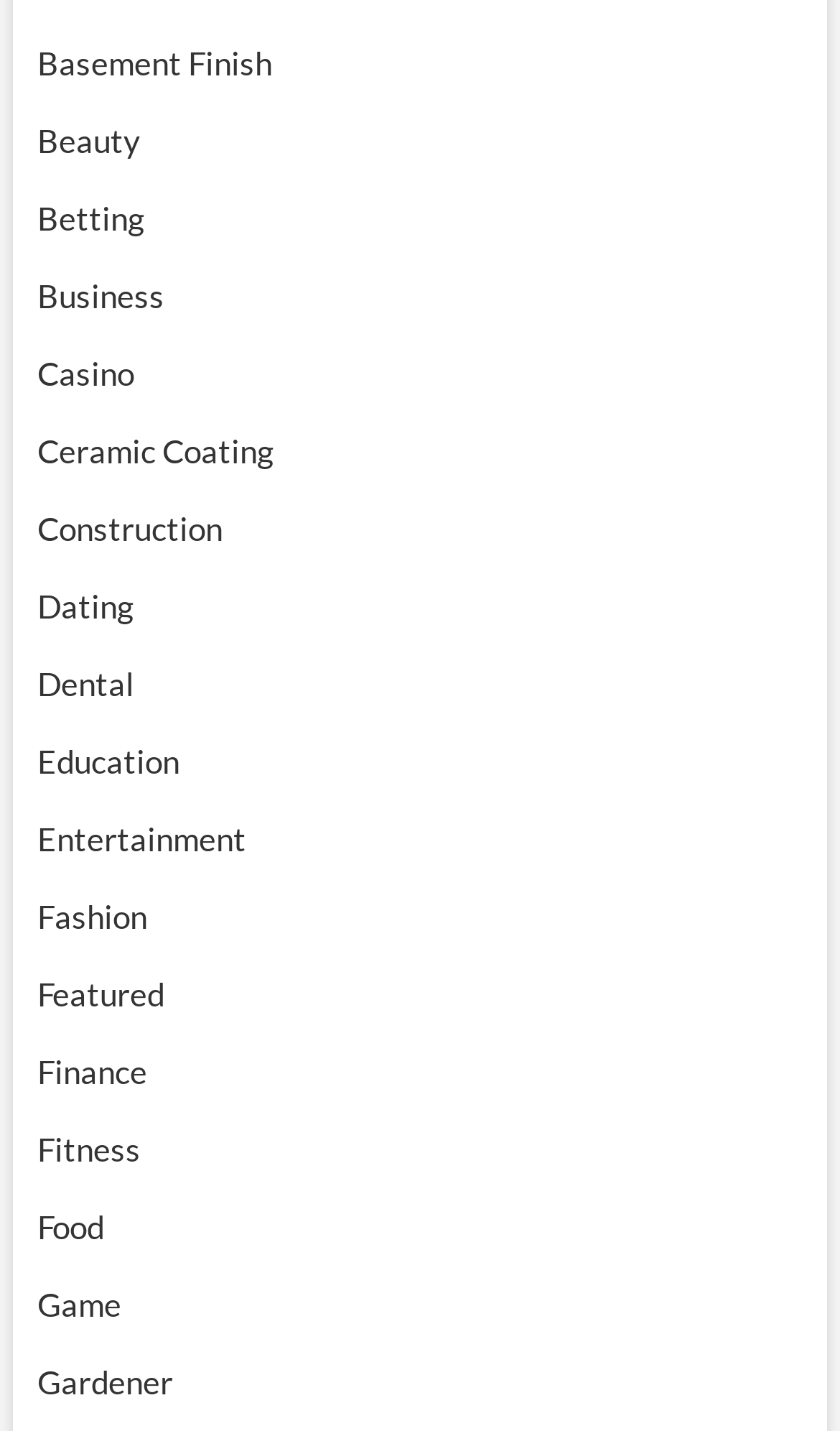Analyze the image and provide a detailed answer to the question: How many links are there on the webpage?

There are 19 links on the webpage, each with a unique text and bounding box coordinates. The links are arranged vertically and are evenly spaced.